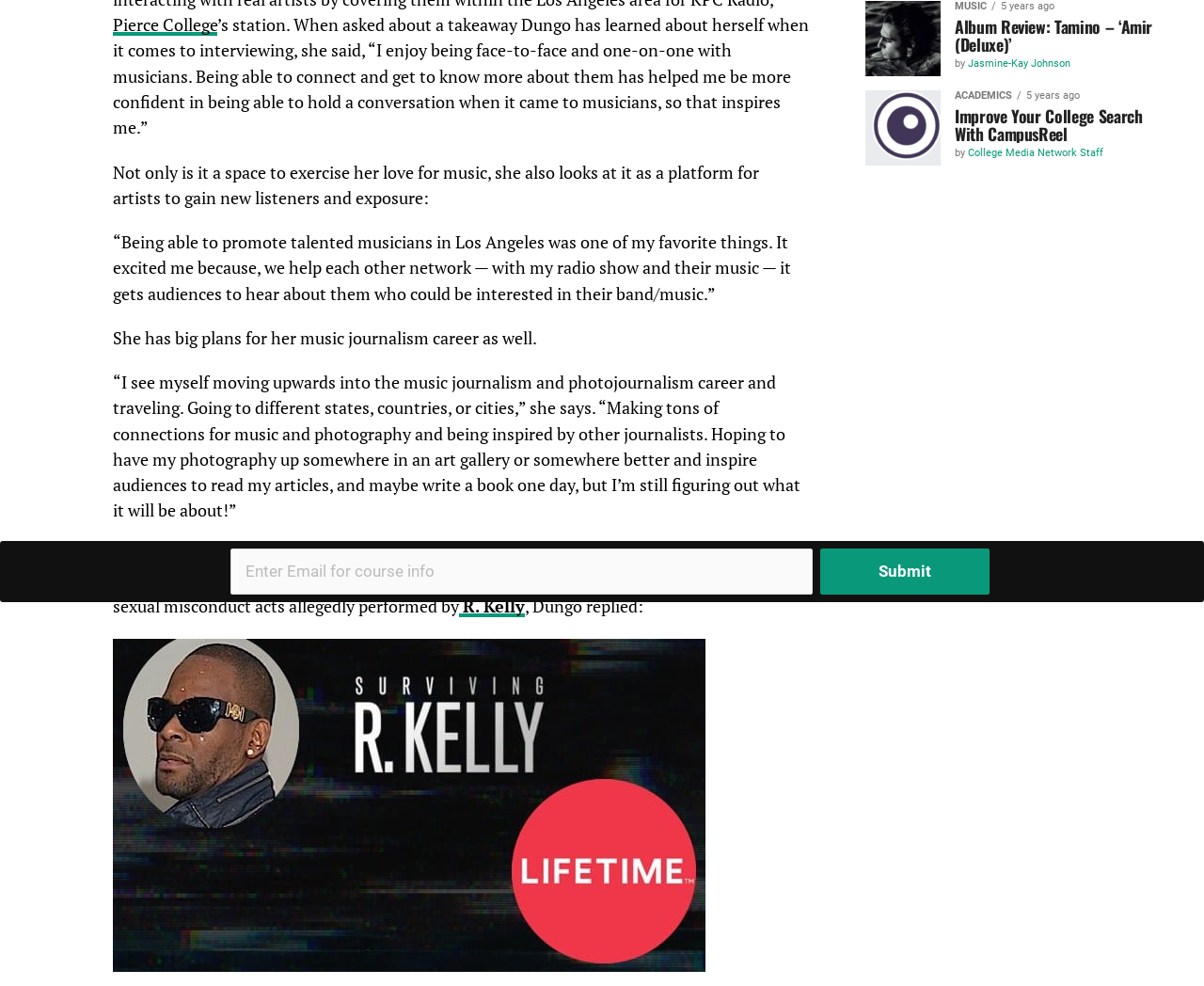Using the webpage screenshot, locate the HTML element that fits the following description and provide its bounding box: "Submit".

[0.681, 0.557, 0.822, 0.603]